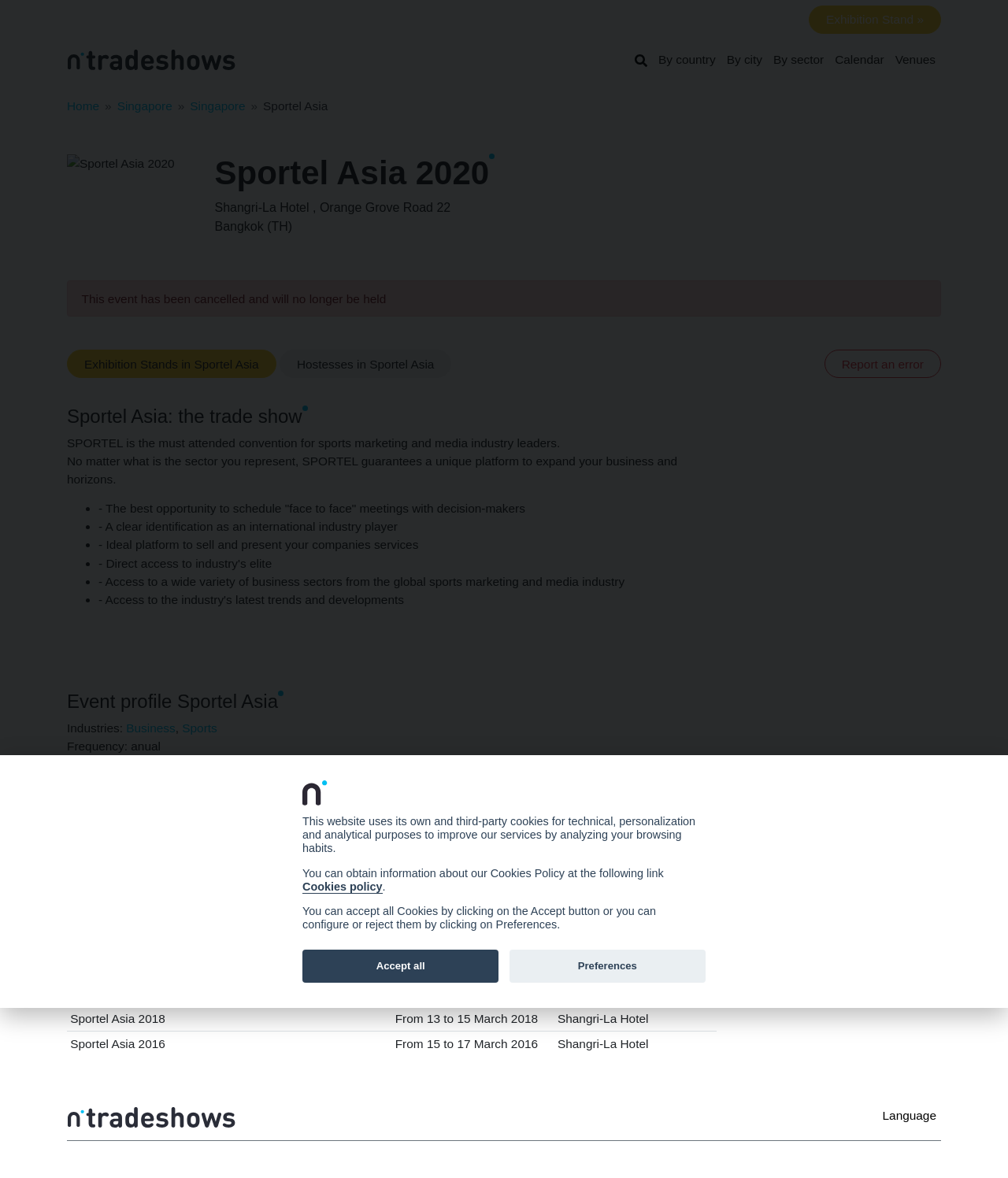Locate the bounding box coordinates of the area that needs to be clicked to fulfill the following instruction: "View Venues". The coordinates should be in the format of four float numbers between 0 and 1, namely [left, top, right, bottom].

[0.883, 0.038, 0.934, 0.063]